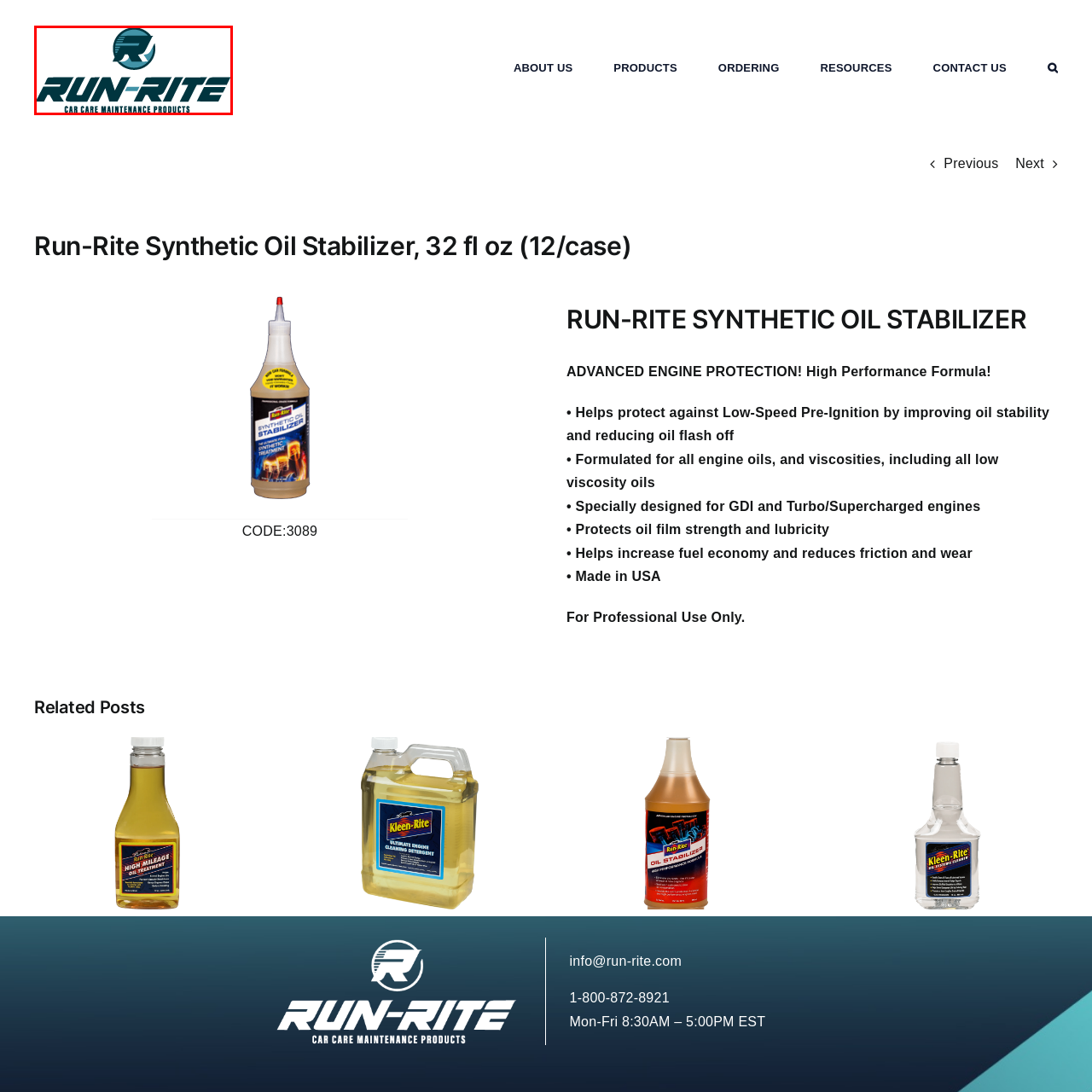Explain in detail what is happening in the image enclosed by the red border.

The image showcases the logo of "Run-Rite," a brand specializing in car care maintenance products. The logo features a stylized letter "R" set within a circular design, accompanied by the brand name "RUN-RITE" in bold, uppercase letters. Below the name, the tagline "CAR CARE MAINTENANCE PRODUCTS" is prominently displayed, emphasizing the brand's commitment to high-quality automotive solutions. The color palette combines shades of teal and dark blue, reflecting a professional and trustworthy appearance that aligns with automotive care. This logo represents the brand's focus on providing effective products for engine protection and maintenance, reinforcing their reputation in the industry.